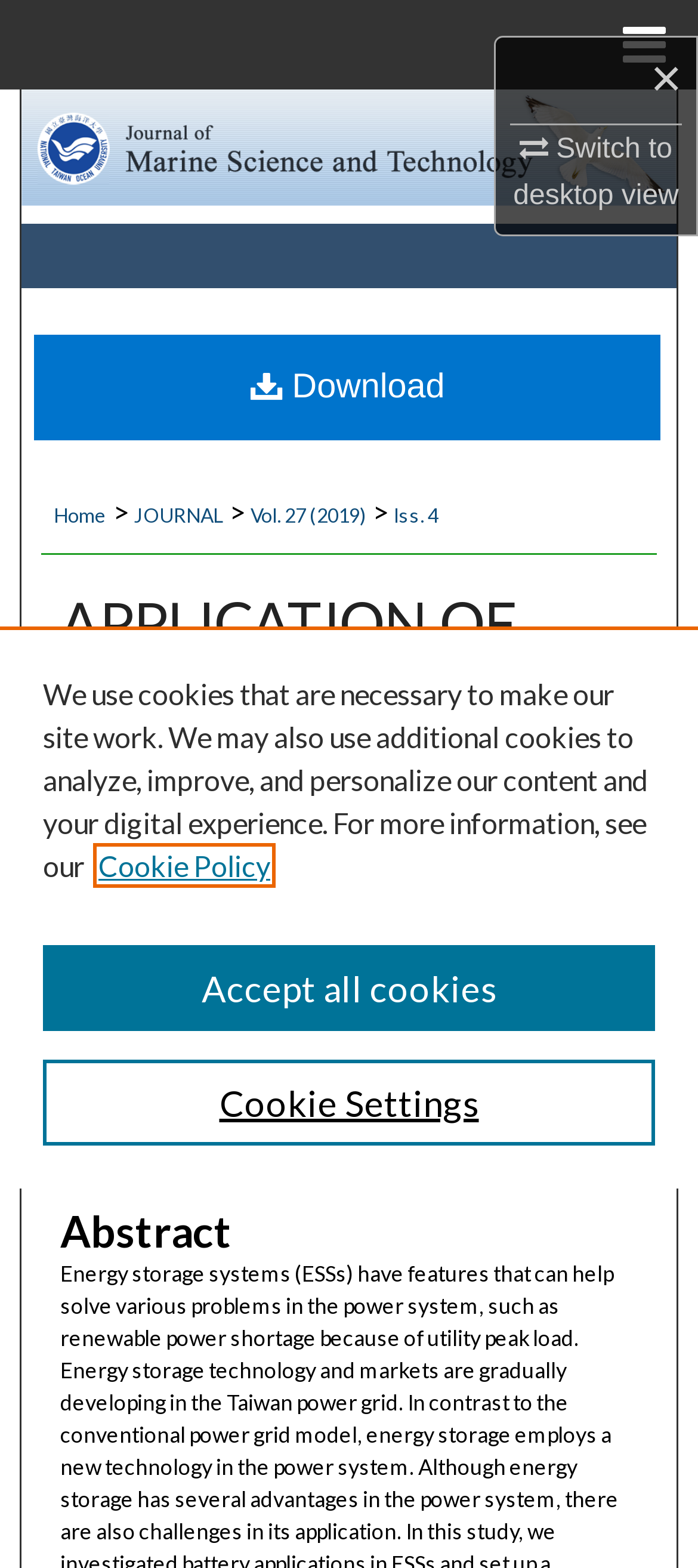What is the name of the journal? Refer to the image and provide a one-word or short phrase answer.

Journal of Marine Science and Technology